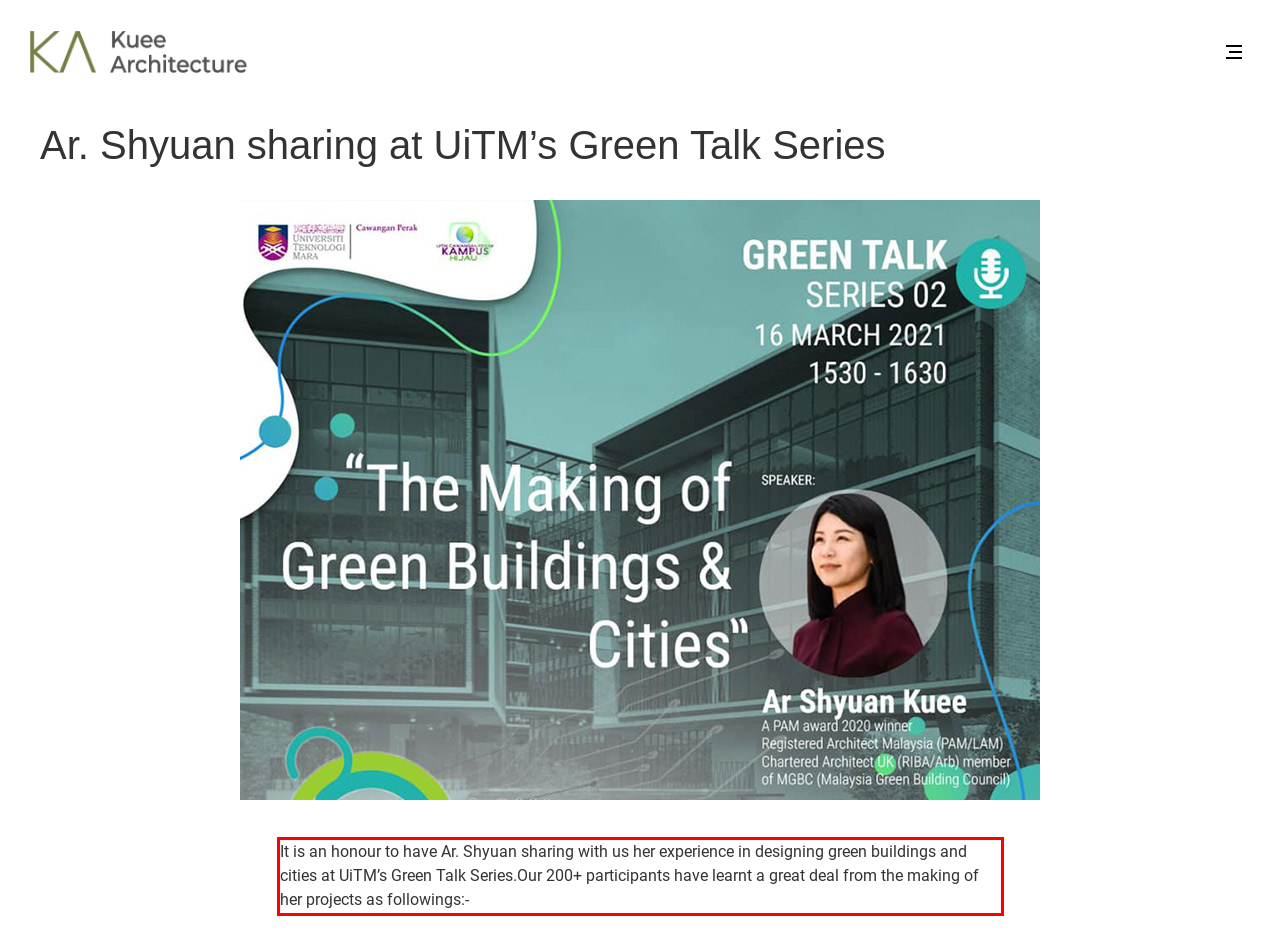Using OCR, extract the text content found within the red bounding box in the given webpage screenshot.

It is an honour to have Ar. Shyuan sharing with us her experience in designing green buildings and cities at UiTM’s Green Talk Series.Our 200+ participants have learnt a great deal from the making of her projects as followings:-